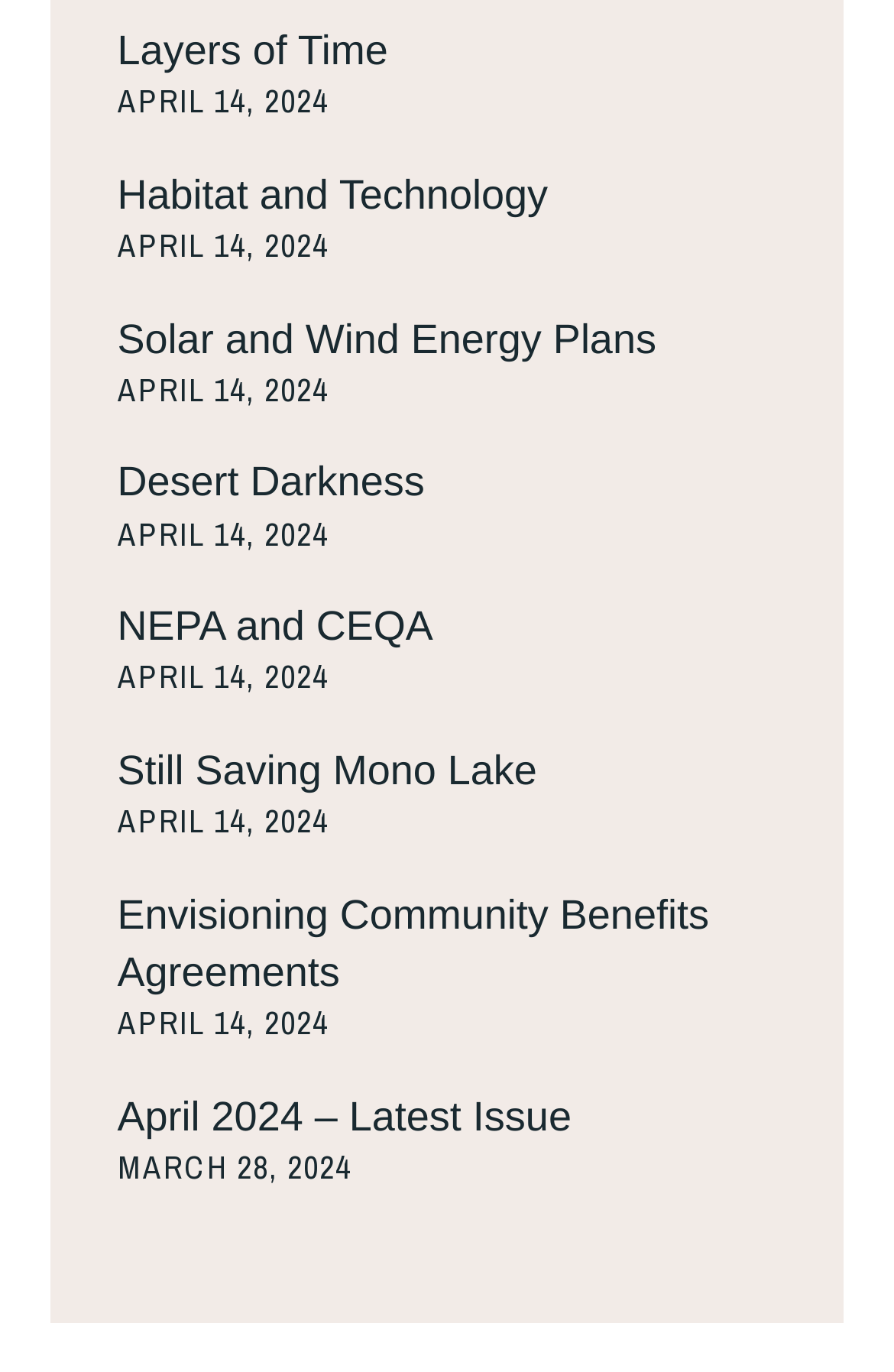How many links are on the webpage?
Respond with a short answer, either a single word or a phrase, based on the image.

9